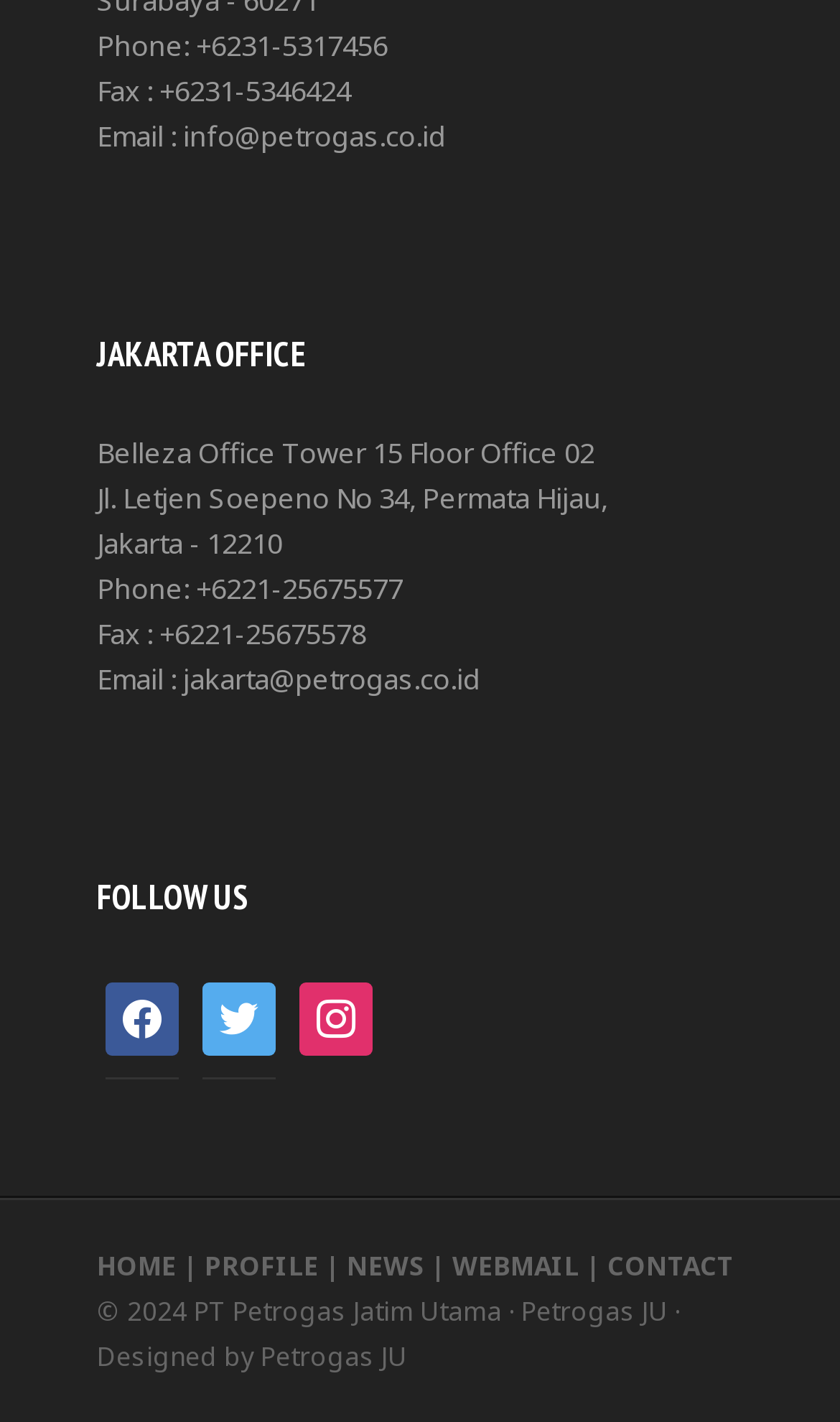How many navigation links are there at the bottom of the webpage?
Look at the screenshot and provide an in-depth answer.

The navigation links are located at the bottom of the webpage. There are five links: 'HOME', 'PROFILE', 'NEWS', 'WEBMAIL', and 'CONTACT'.